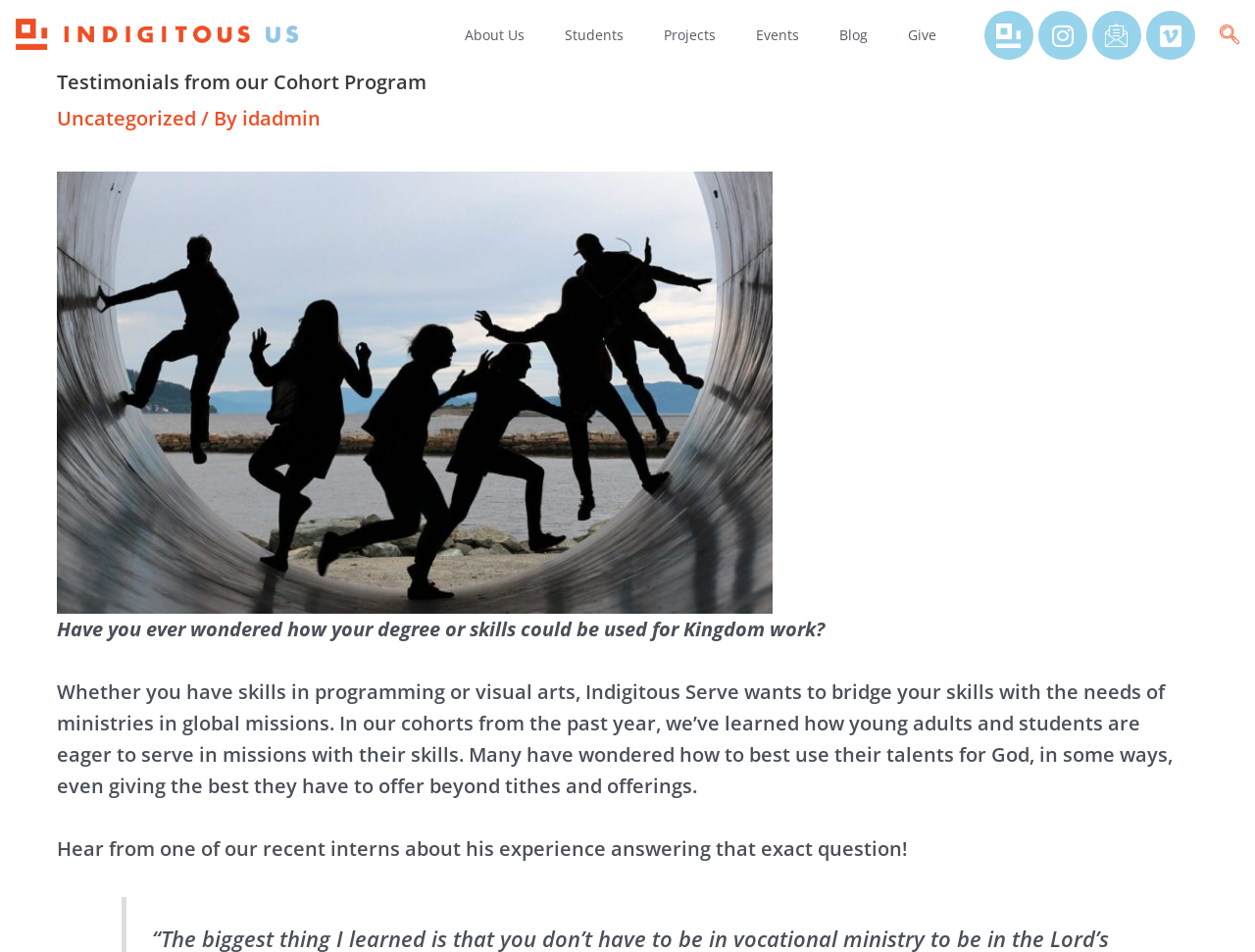Can you find the bounding box coordinates of the area I should click to execute the following instruction: "Search using the navsearch-button"?

[0.972, 0.017, 0.988, 0.058]